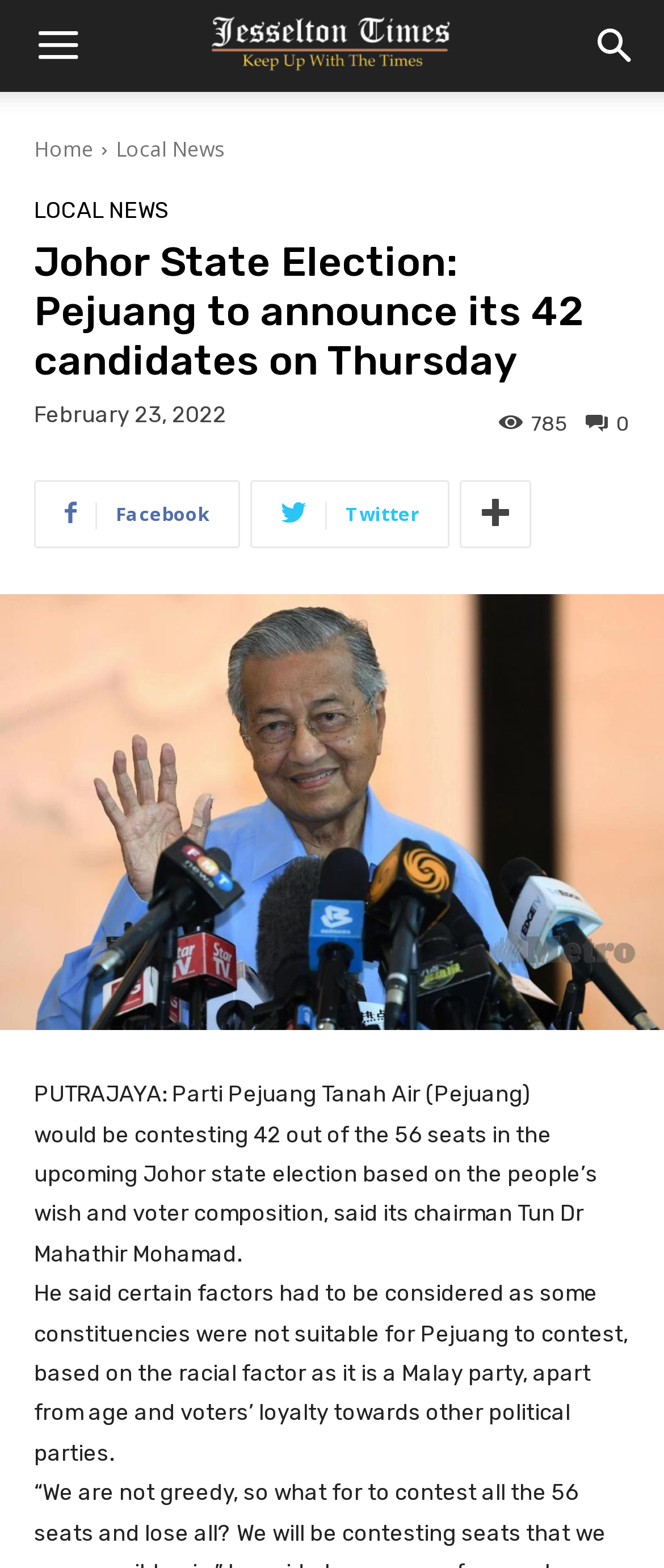Refer to the image and provide a thorough answer to this question:
How many views does the article have?

The number of views can be found in the StaticText element, which displays the number '785'.